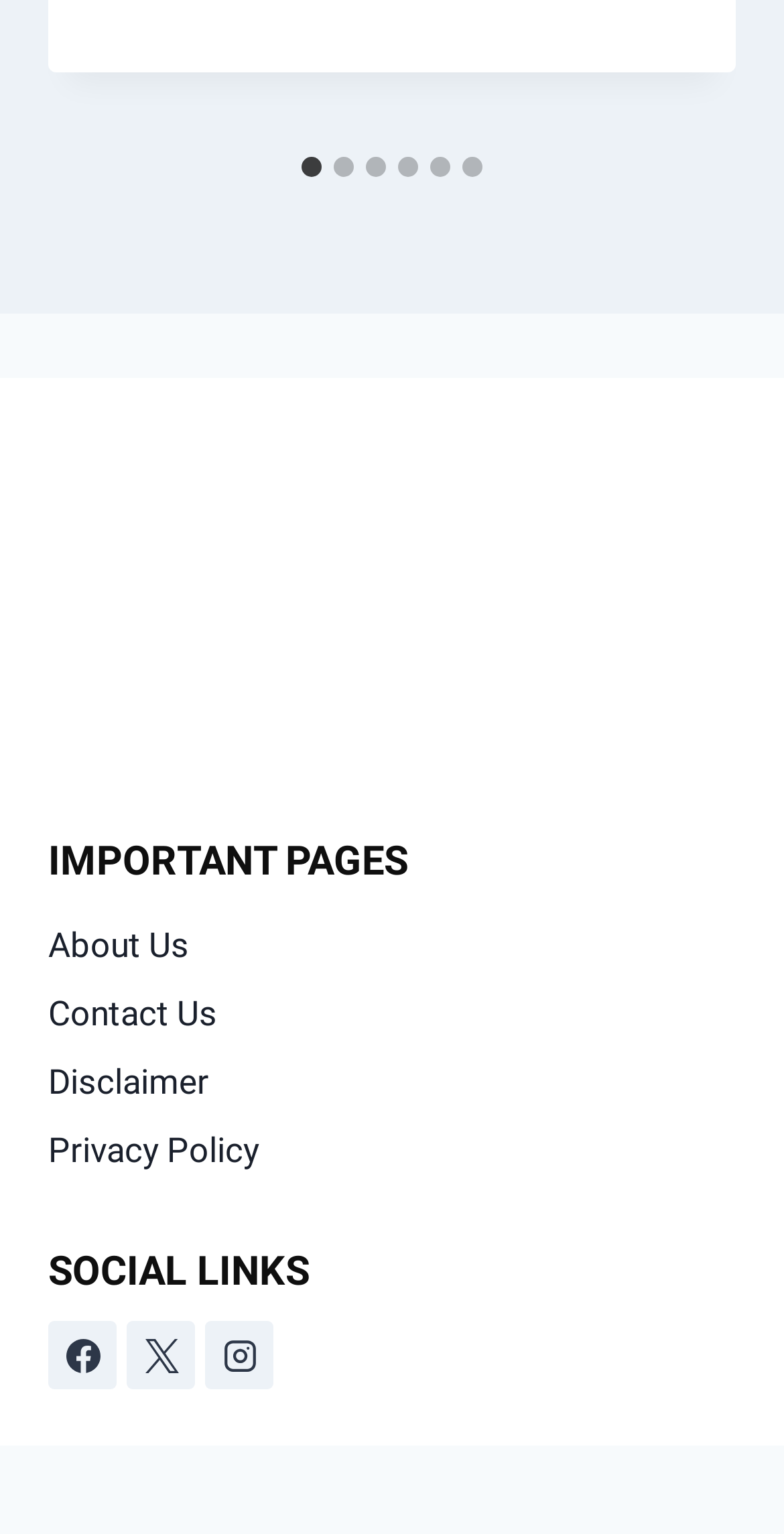Identify the bounding box coordinates for the UI element that matches this description: "Contact Us".

[0.062, 0.639, 0.938, 0.683]